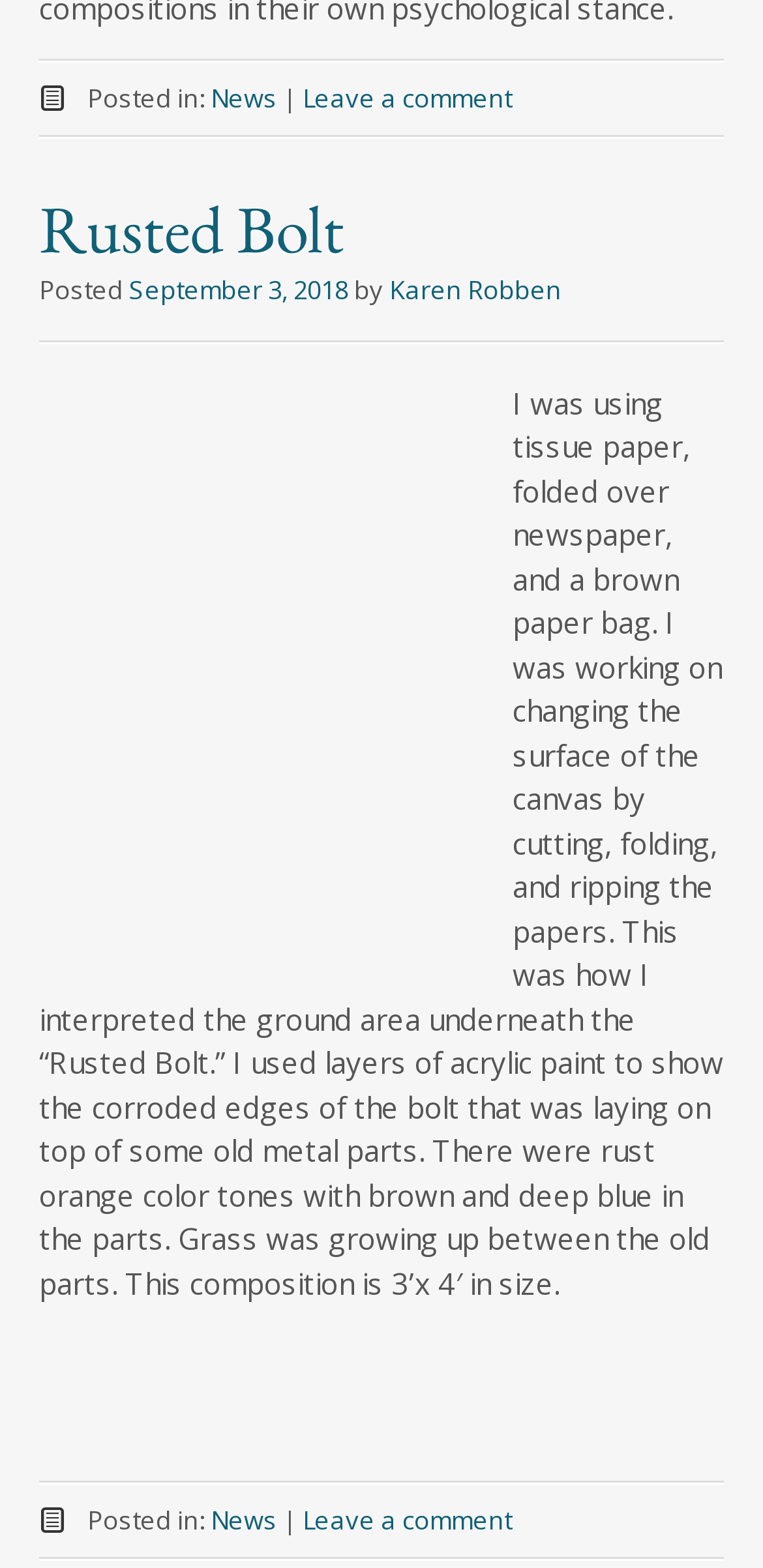What is the title of the article?
Look at the image and provide a detailed response to the question.

The title of the article can be found in the header section of the webpage, where it is written in a larger font size. The title is 'Rusted Bolt', which is also a link that can be clicked to navigate to a related page.